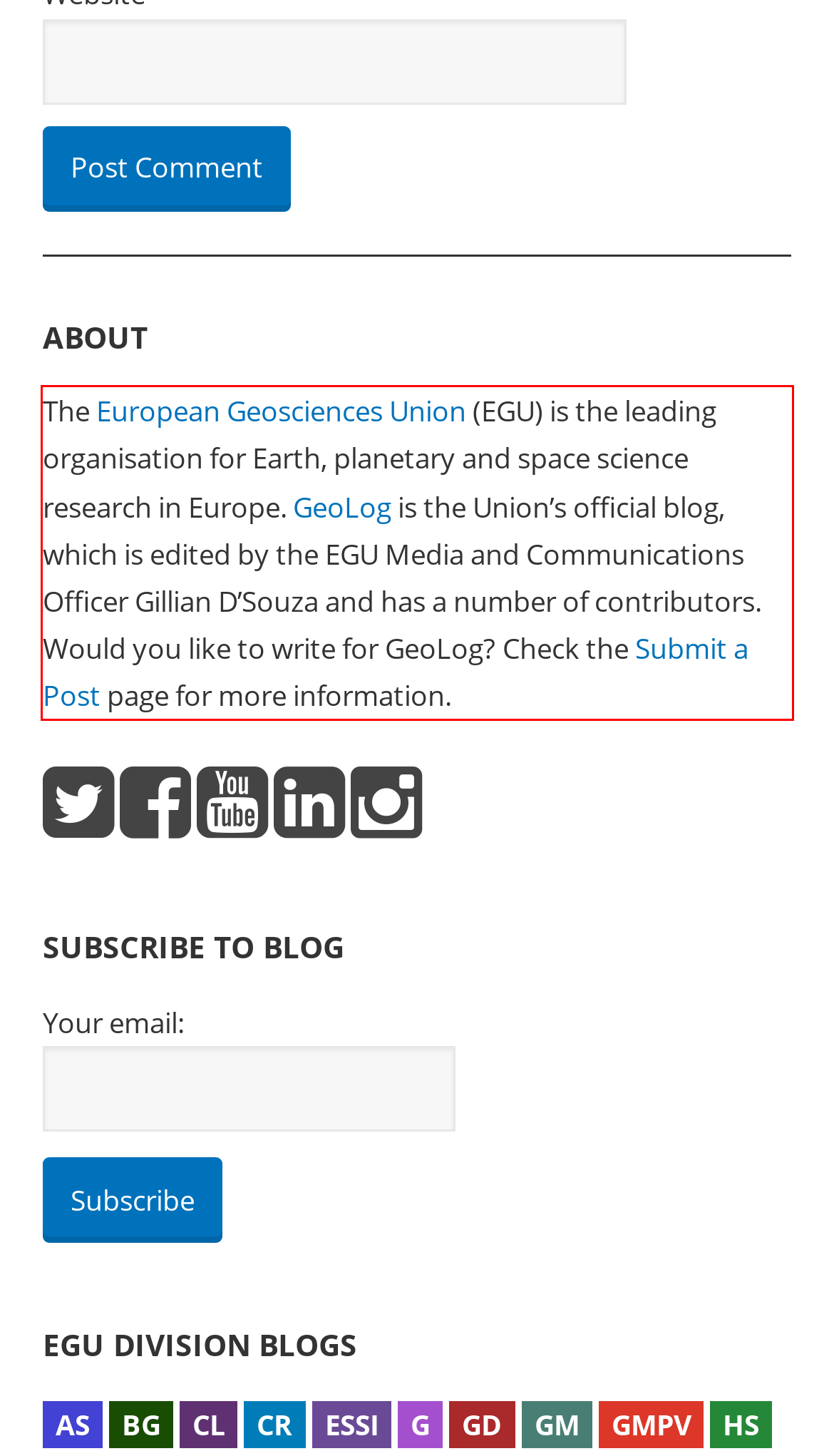Please look at the screenshot provided and find the red bounding box. Extract the text content contained within this bounding box.

The European Geosciences Union (EGU) is the leading organisation for Earth, planetary and space science research in Europe. GeoLog is the Union’s official blog, which is edited by the EGU Media and Communications Officer Gillian D’Souza and has a number of contributors. Would you like to write for GeoLog? Check the Submit a Post page for more information.